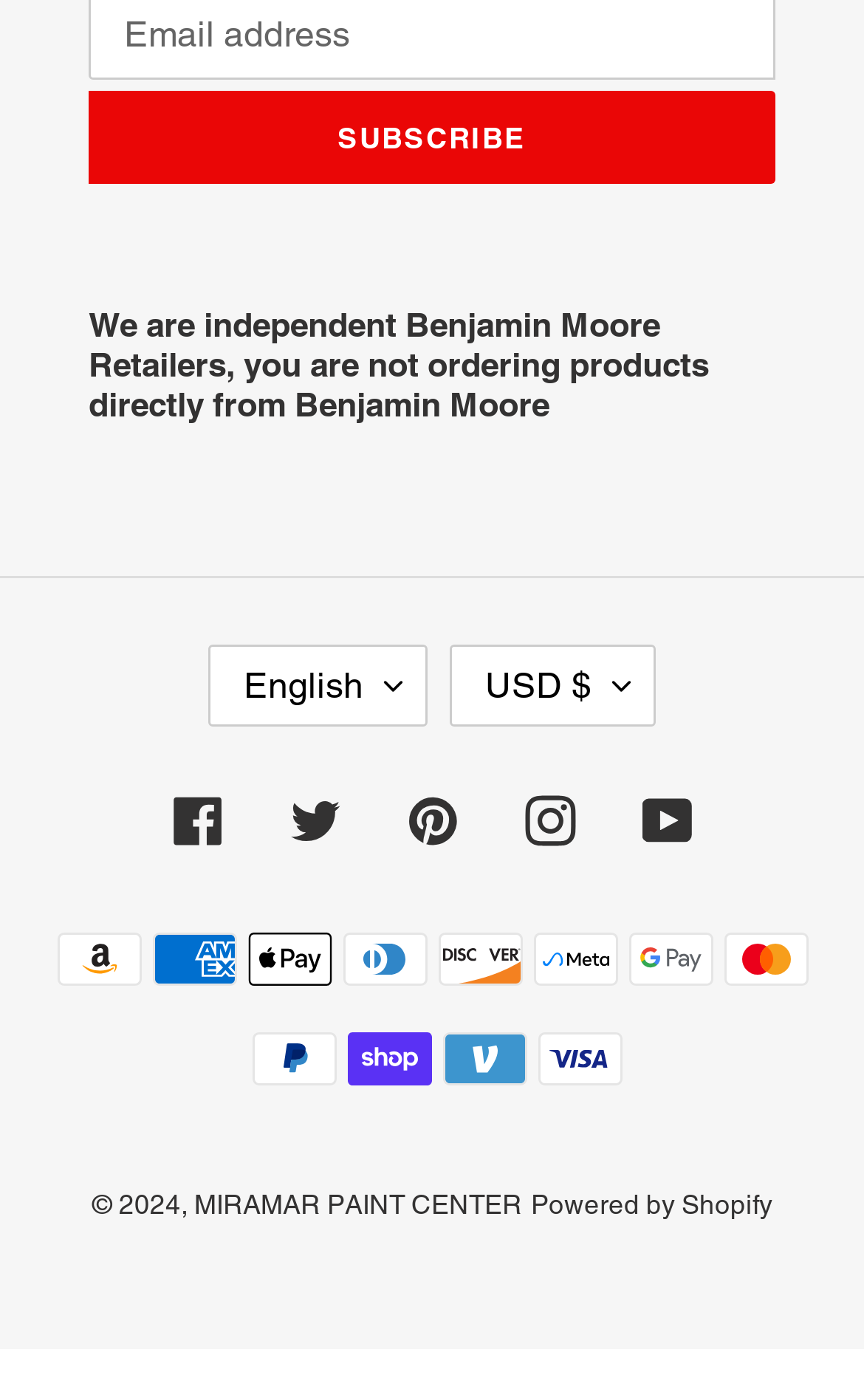Specify the bounding box coordinates of the area that needs to be clicked to achieve the following instruction: "Select English as the language".

[0.241, 0.46, 0.495, 0.519]